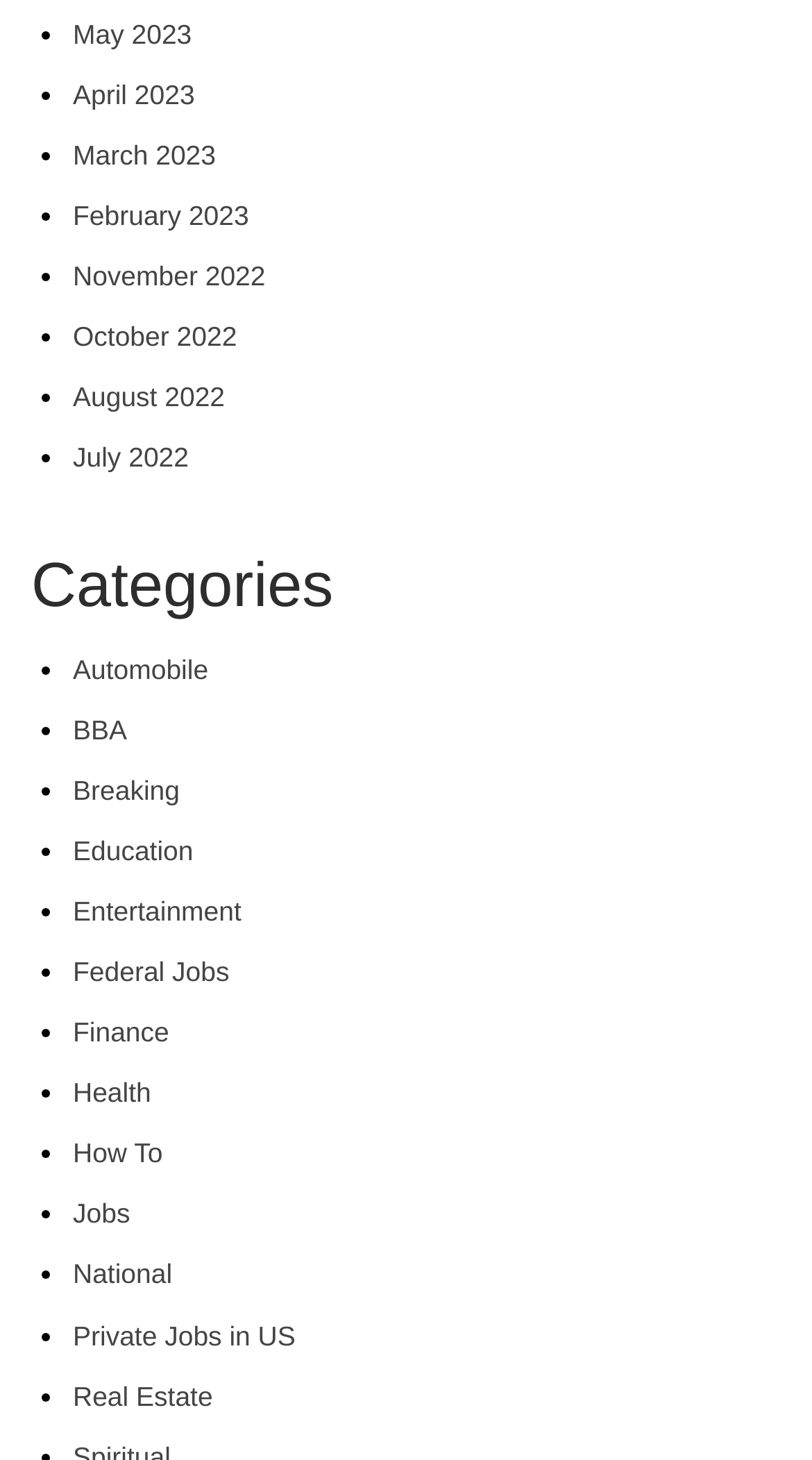Please determine the bounding box coordinates of the section I need to click to accomplish this instruction: "Browse Categories".

[0.038, 0.373, 0.962, 0.429]